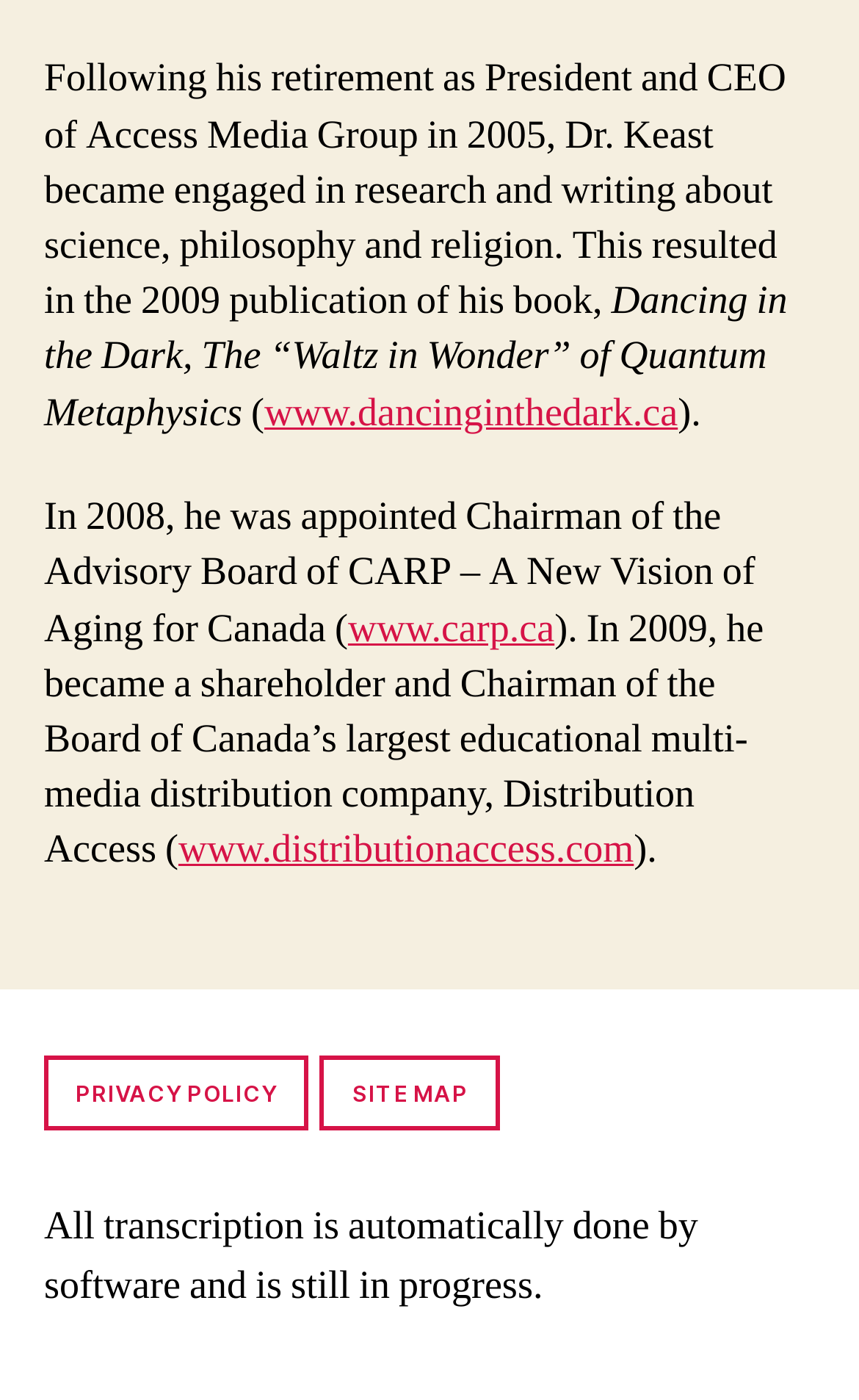Please reply to the following question using a single word or phrase: 
What is the purpose of the website?

To provide information about Dr. Keast